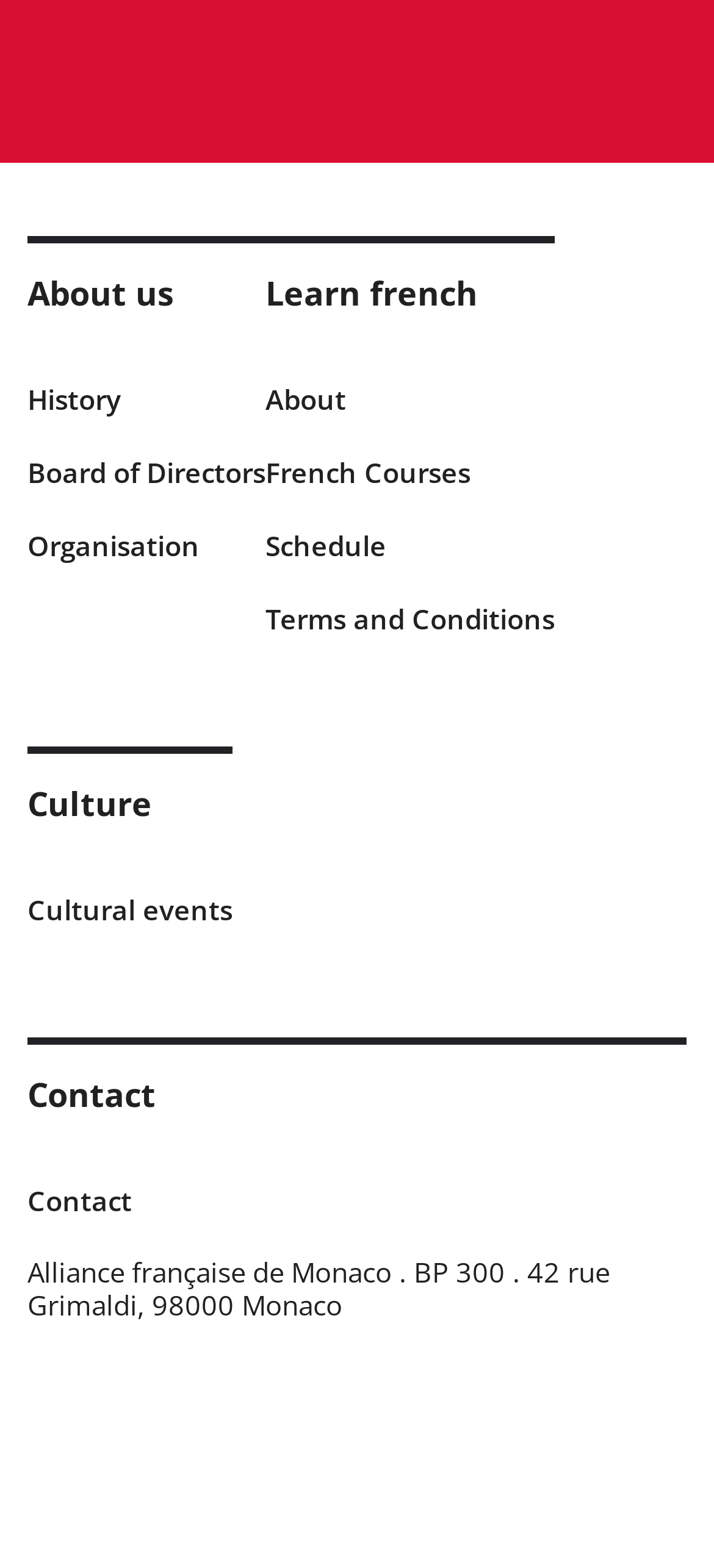Specify the bounding box coordinates of the element's area that should be clicked to execute the given instruction: "Learn about the history of the organization". The coordinates should be four float numbers between 0 and 1, i.e., [left, top, right, bottom].

[0.038, 0.242, 0.372, 0.265]